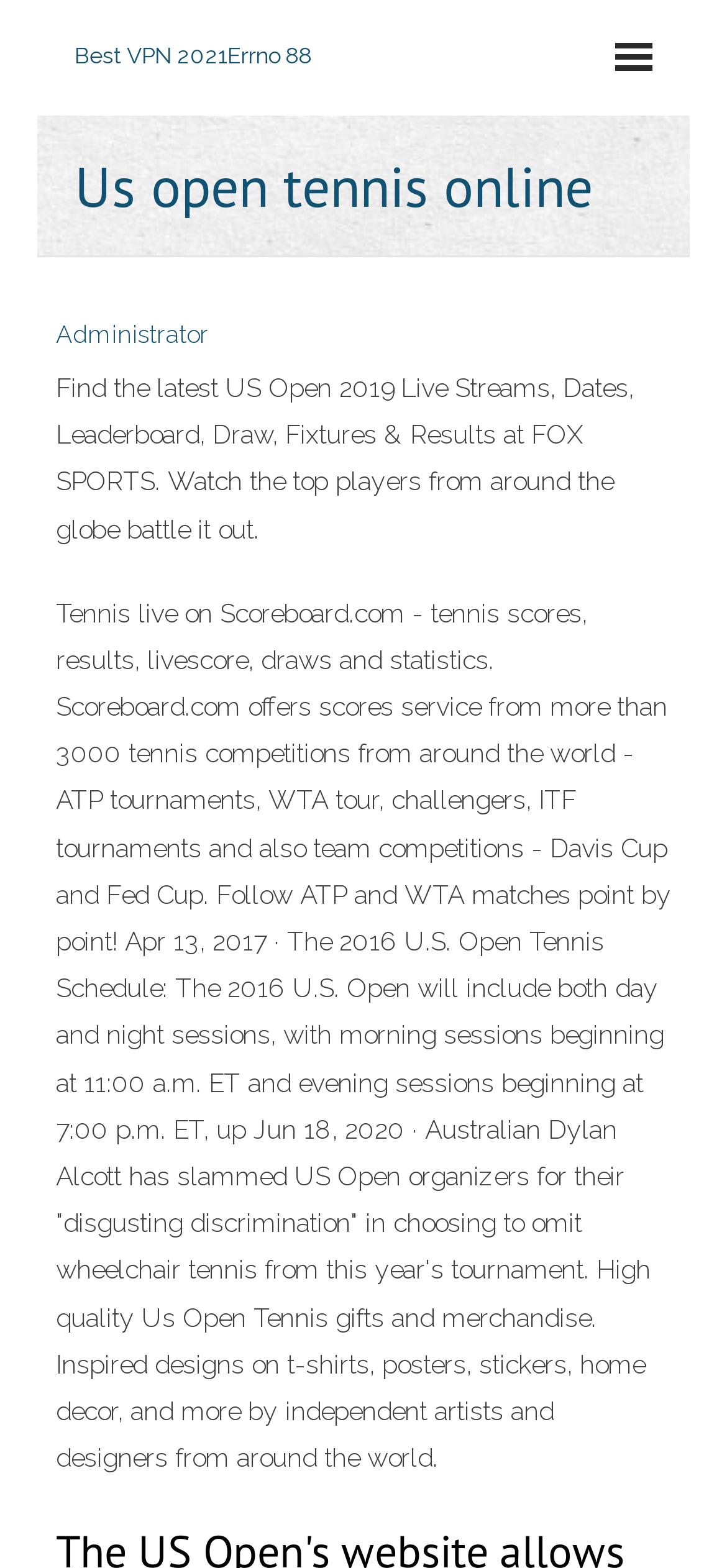What is the sport featured on this webpage?
We need a detailed and meticulous answer to the question.

Based on the webpage content, I can see that the webpage is talking about the US Open tennis tournament, providing information about live streams, dates, leaderboard, draw, fixtures, and results. The webpage also mentions tennis scores, results, and statistics, which further confirms that the sport featured on this webpage is tennis.